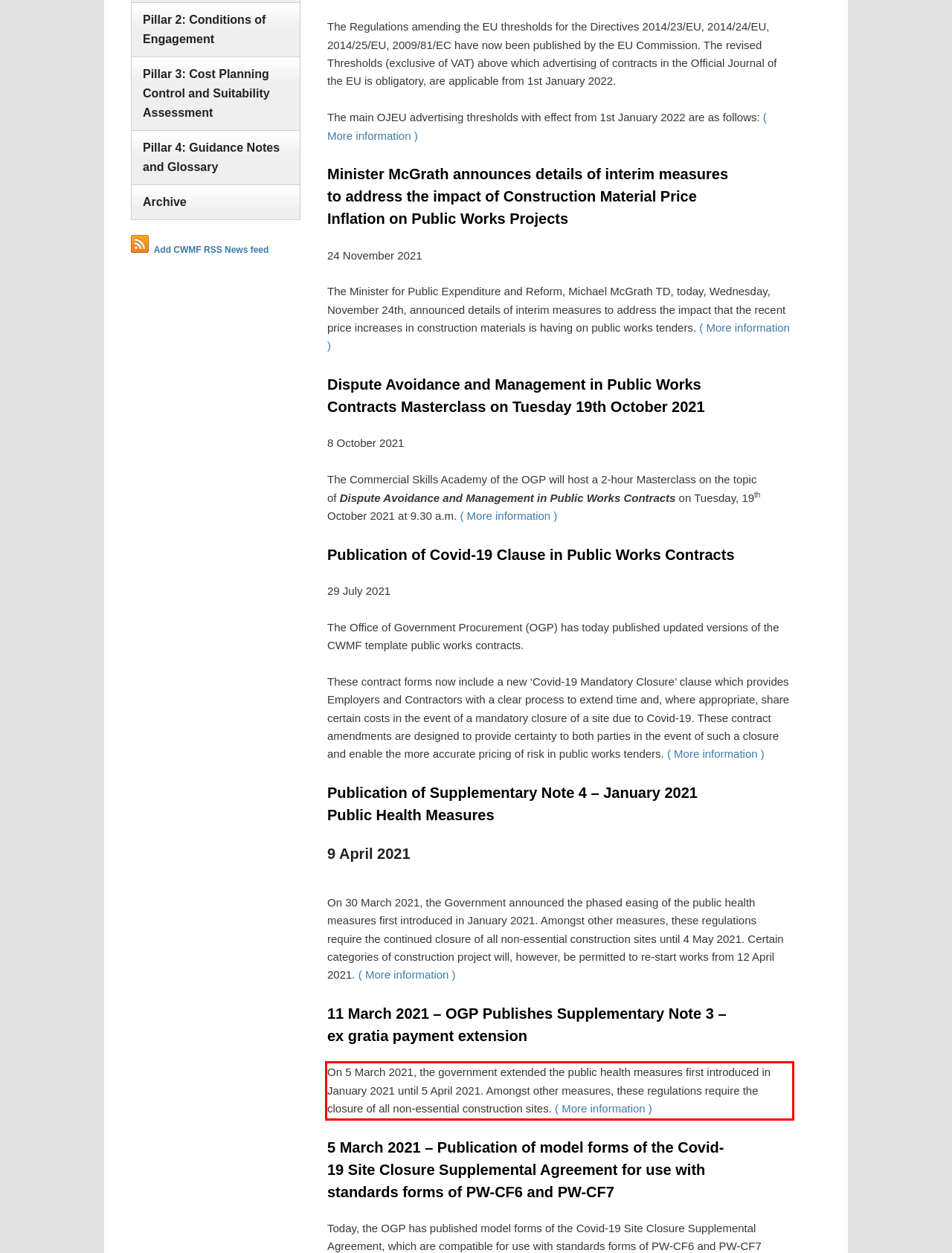Review the webpage screenshot provided, and perform OCR to extract the text from the red bounding box.

On 5 March 2021, the government extended the public health measures first introduced in January 2021 until 5 April 2021. Amongst other measures, these regulations require the closure of all non-essential construction sites. ( More information )